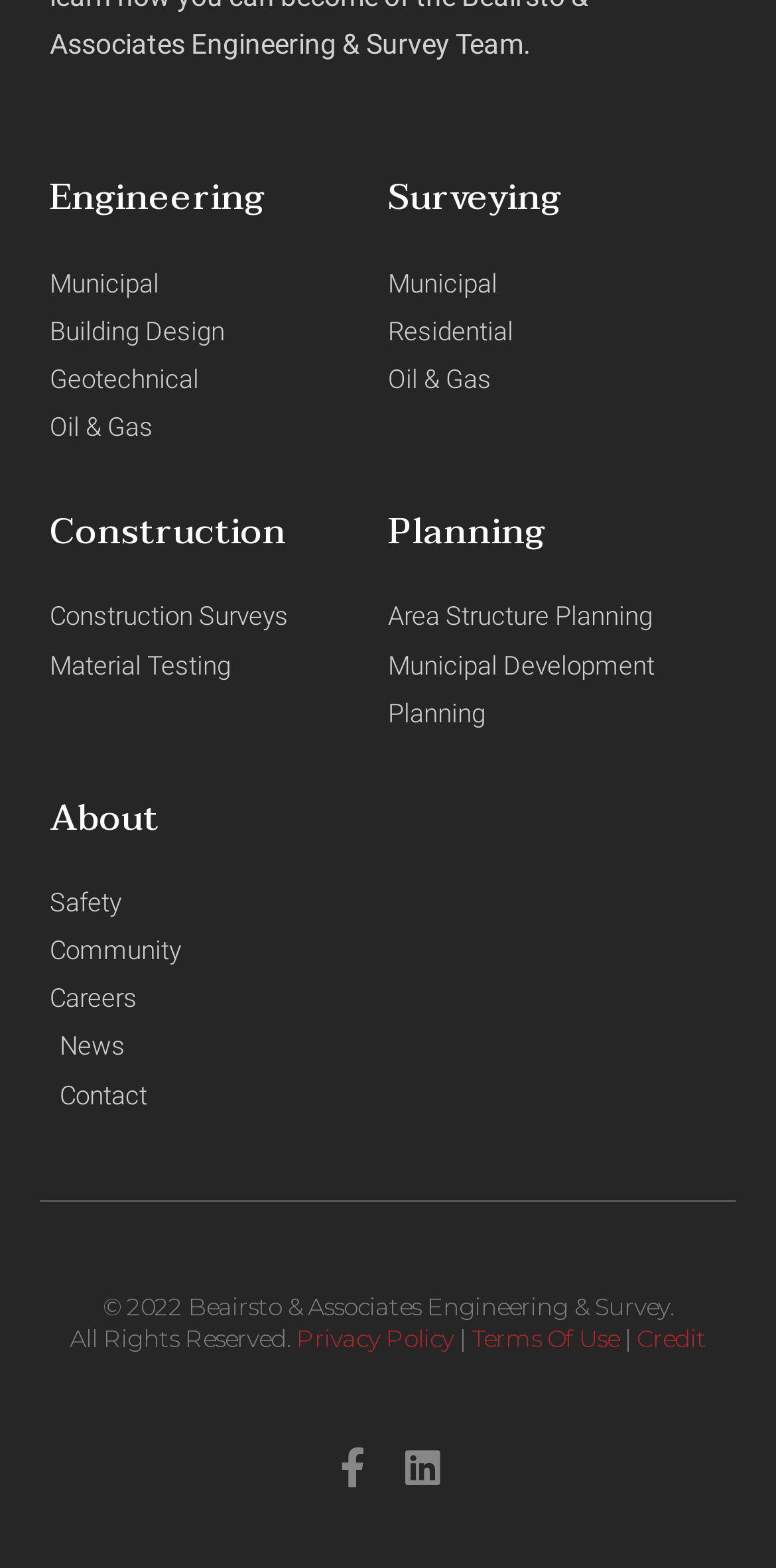Answer succinctly with a single word or phrase:
How many links are there under the 'Surveying' heading?

3